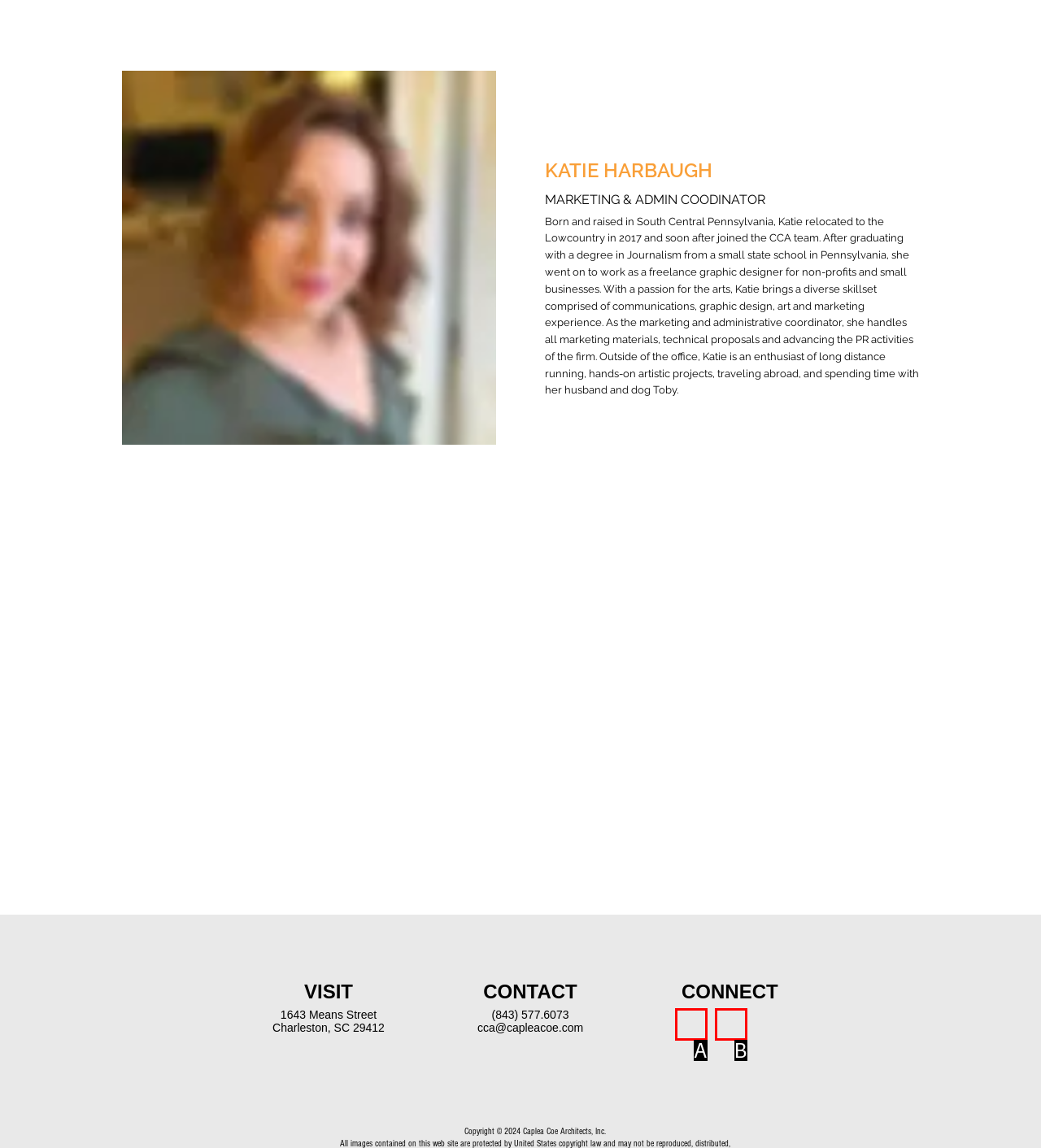Based on the description: aria-label="Instagram", select the HTML element that best fits. Reply with the letter of the correct choice from the options given.

B